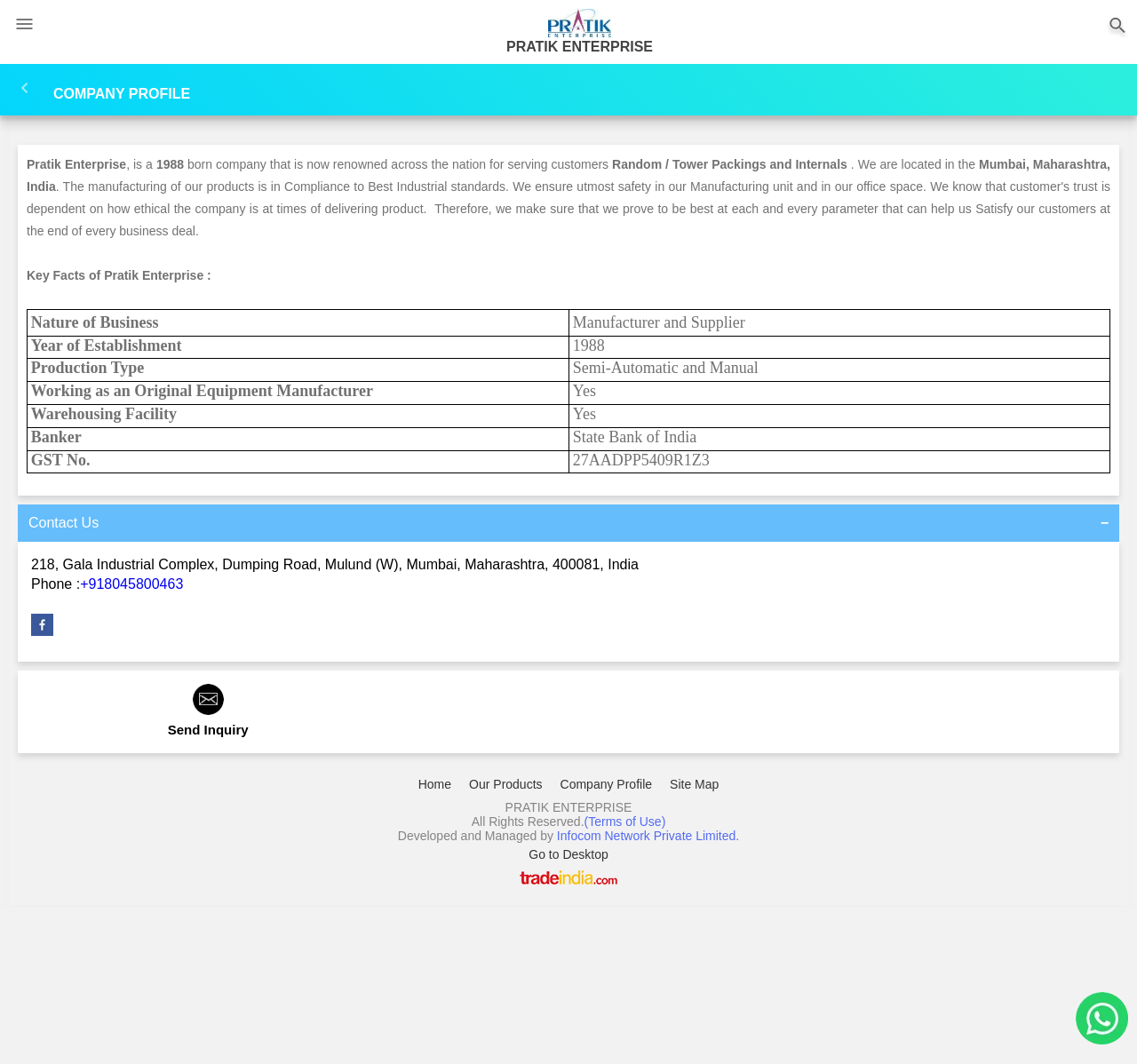Generate a comprehensive caption for the webpage you are viewing.

The webpage is about Pratik Enterprise, a manufacturer and supplier of various products, including Polypropylene Raschig Rings, Plastic Pall Rings, and more. 

At the top of the page, there is a logo and a navigation menu with links to "Home", "Our Products", "Company Profile", and "Site Map". Below the navigation menu, there is a heading "COMPANY PROFILE" followed by a brief introduction to Pratik Enterprise, which was established in 1988 and is located in Mumbai, Maharashtra, India. 

The company profile section is divided into two parts. The first part provides a brief overview of the company, stating that it is a renowned company that serves customers across the nation. The second part is a table that lists key facts about the company, including its nature of business, year of establishment, production type, and more.

Below the company profile section, there is a "Contact Us" section that provides the company's address, phone number, and a link to send an inquiry. There is also a link to the company's Facebook page.

At the bottom of the page, there is a footer section that contains links to "Home", "Our Products", "Company Profile", and "Site Map" again, as well as a copyright notice and a link to the website's terms of use. The footer section also mentions that the website is developed and managed by Infocom Network Private Limited.